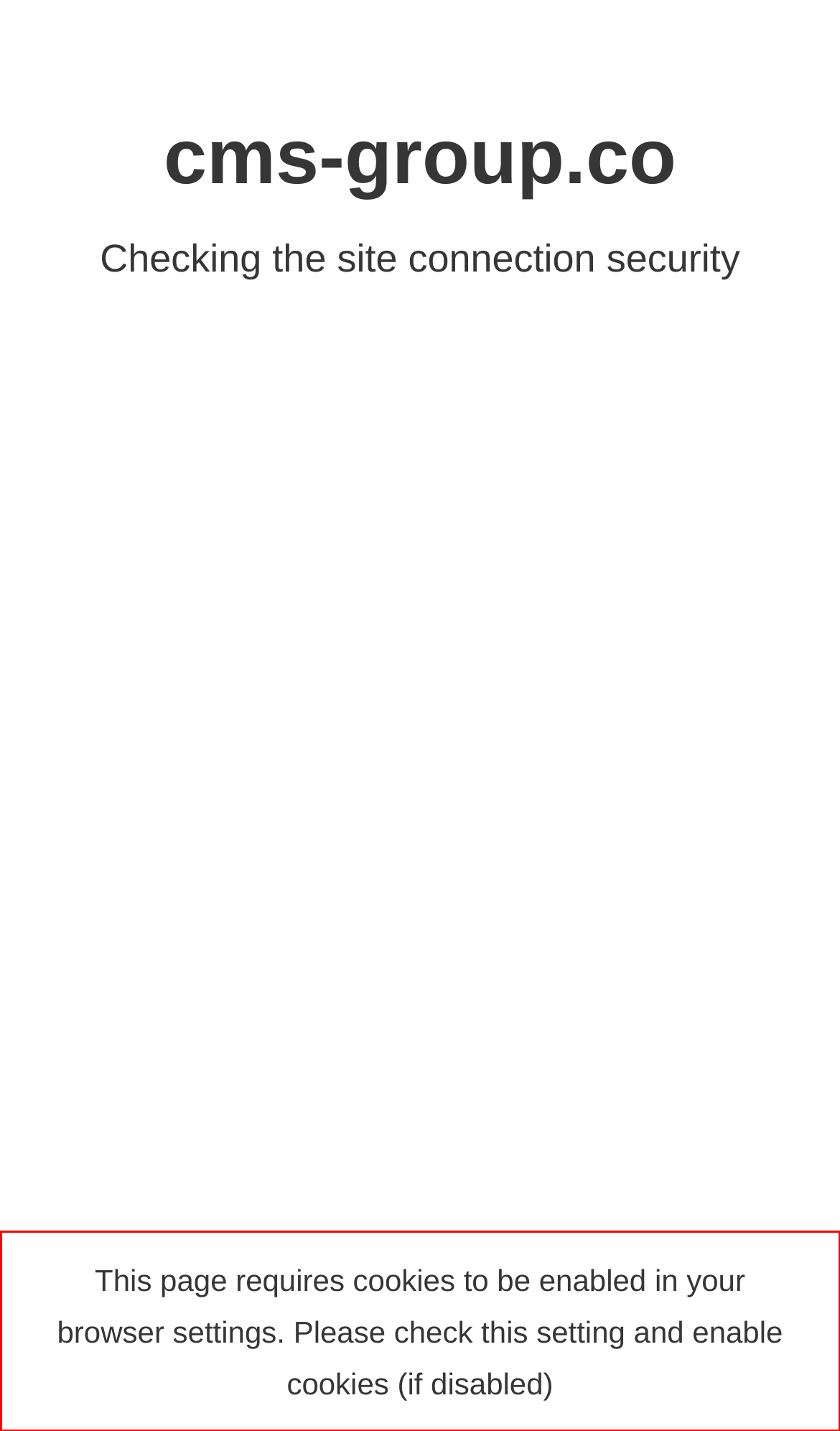Please examine the webpage screenshot and extract the text within the red bounding box using OCR.

This page requires cookies to be enabled in your browser settings. Please check this setting and enable cookies (if disabled)